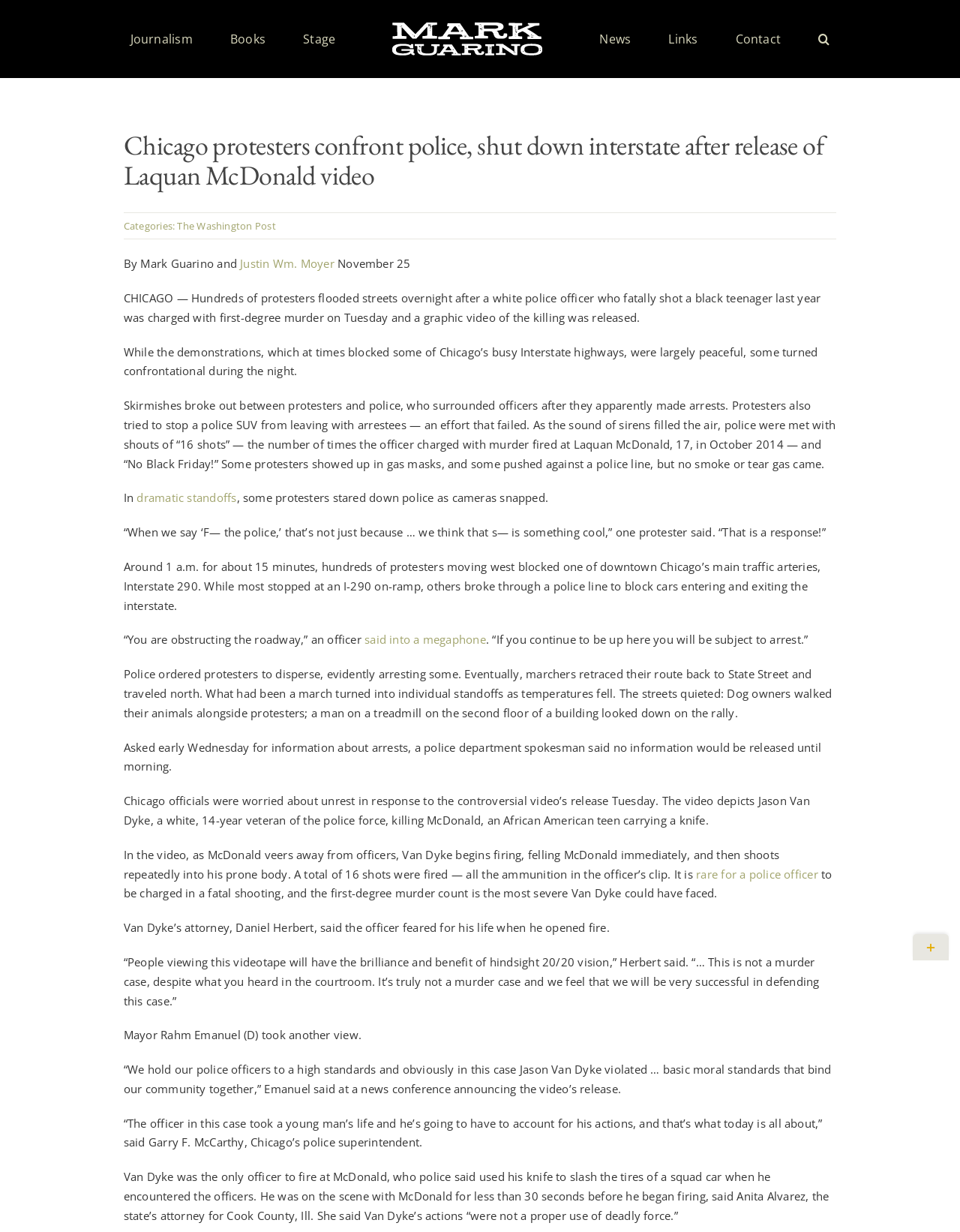Pinpoint the bounding box coordinates of the clickable element to carry out the following instruction: "Read more about 'Justin Wm. Moyer'."

[0.25, 0.208, 0.348, 0.22]